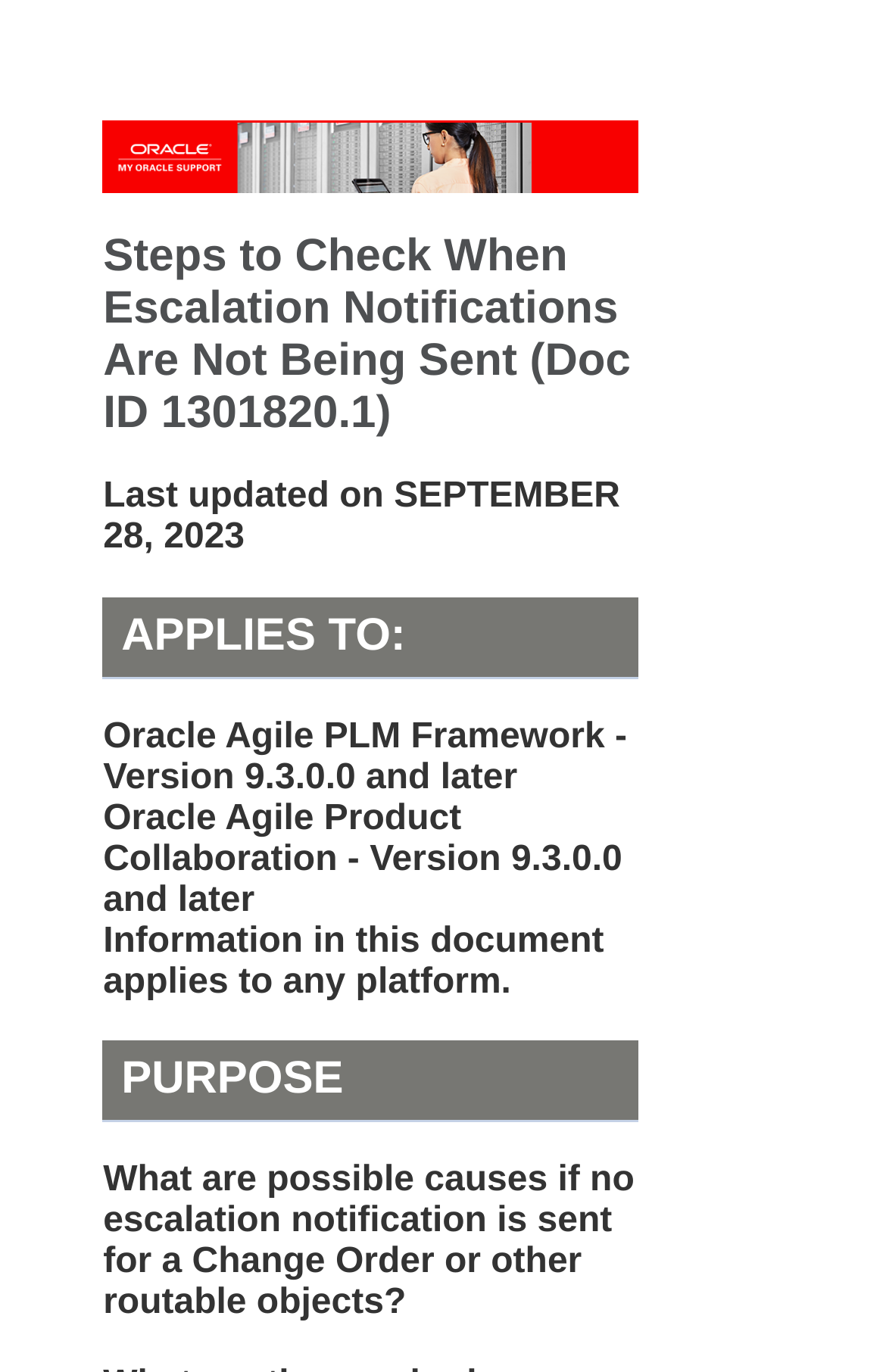What is the purpose of this document?
Using the image as a reference, give a one-word or short phrase answer.

Escalation notification